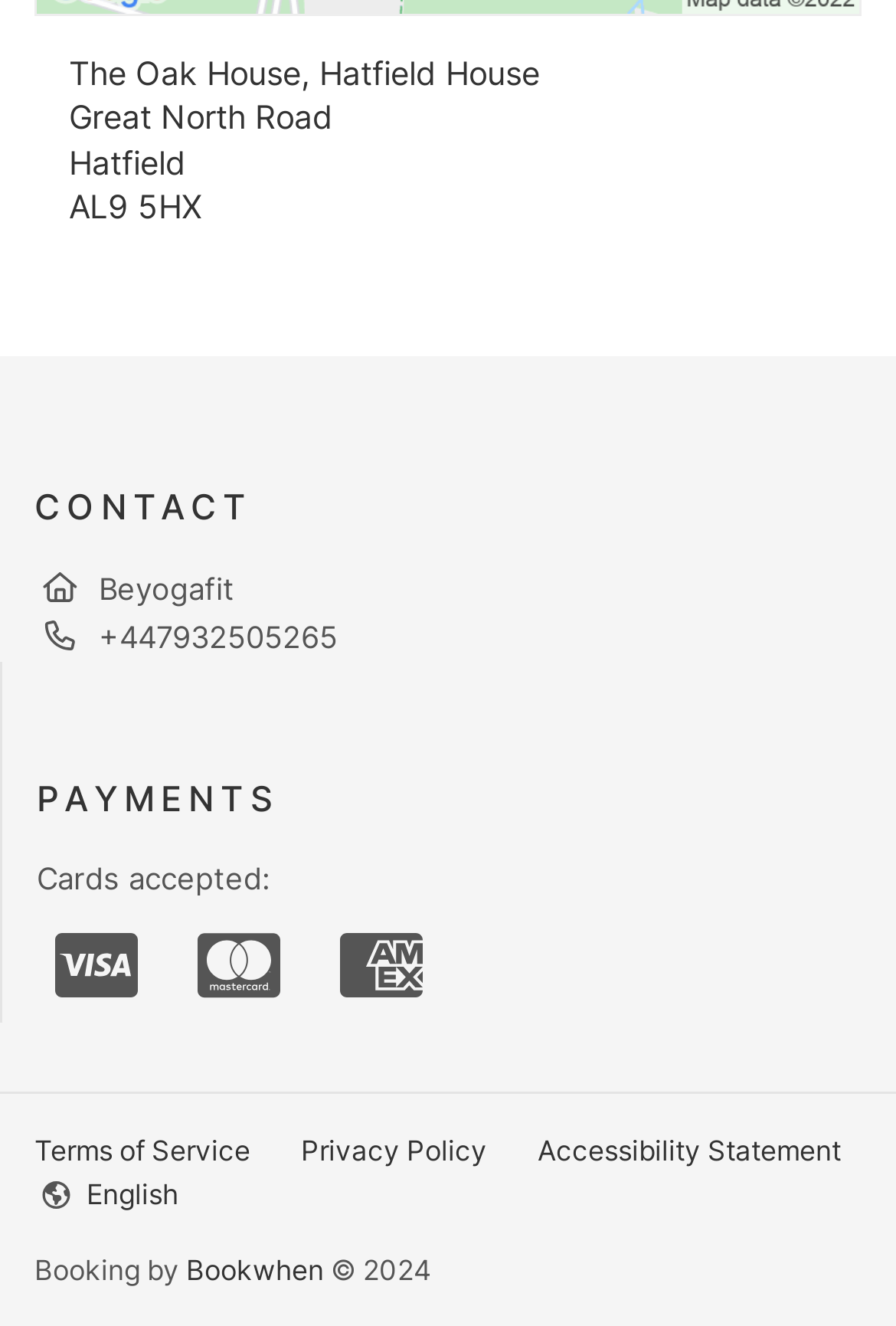What payment methods are accepted?
Based on the screenshot, answer the question with a single word or phrase.

Visa, Mastercard, Amex